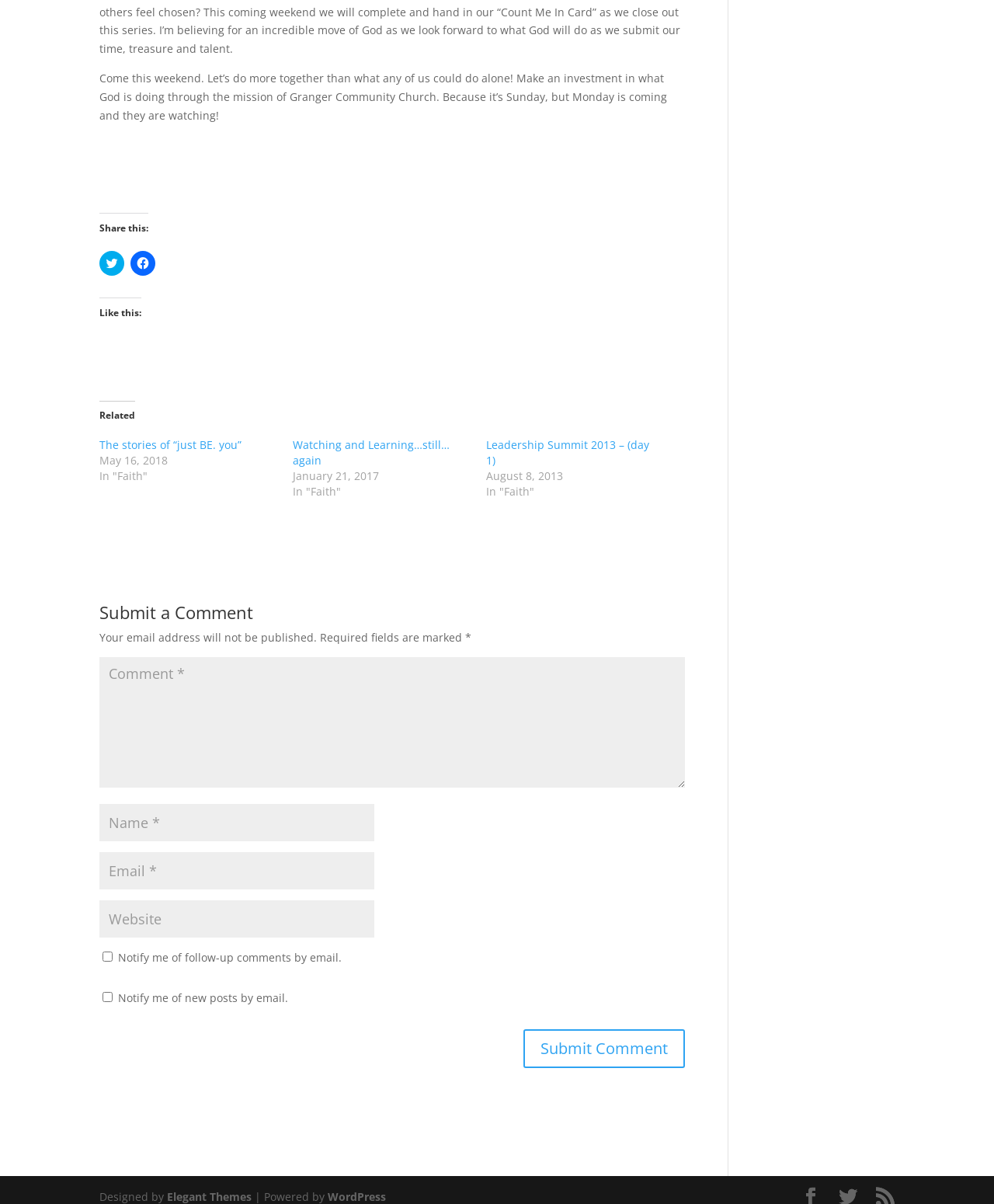Determine the bounding box coordinates of the element's region needed to click to follow the instruction: "Write a comment". Provide these coordinates as four float numbers between 0 and 1, formatted as [left, top, right, bottom].

[0.1, 0.546, 0.689, 0.654]